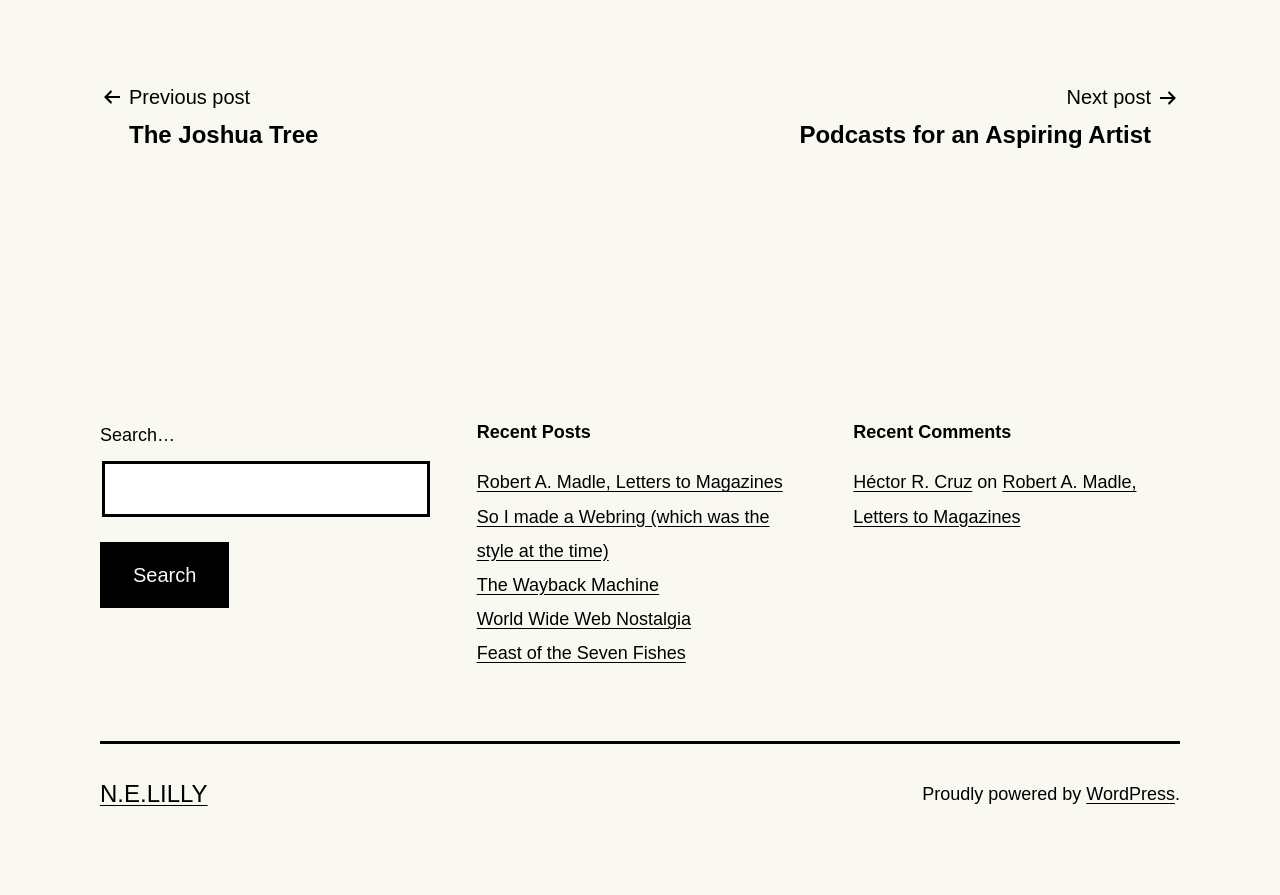Use a single word or phrase to answer this question: 
What platform is this website built on?

WordPress